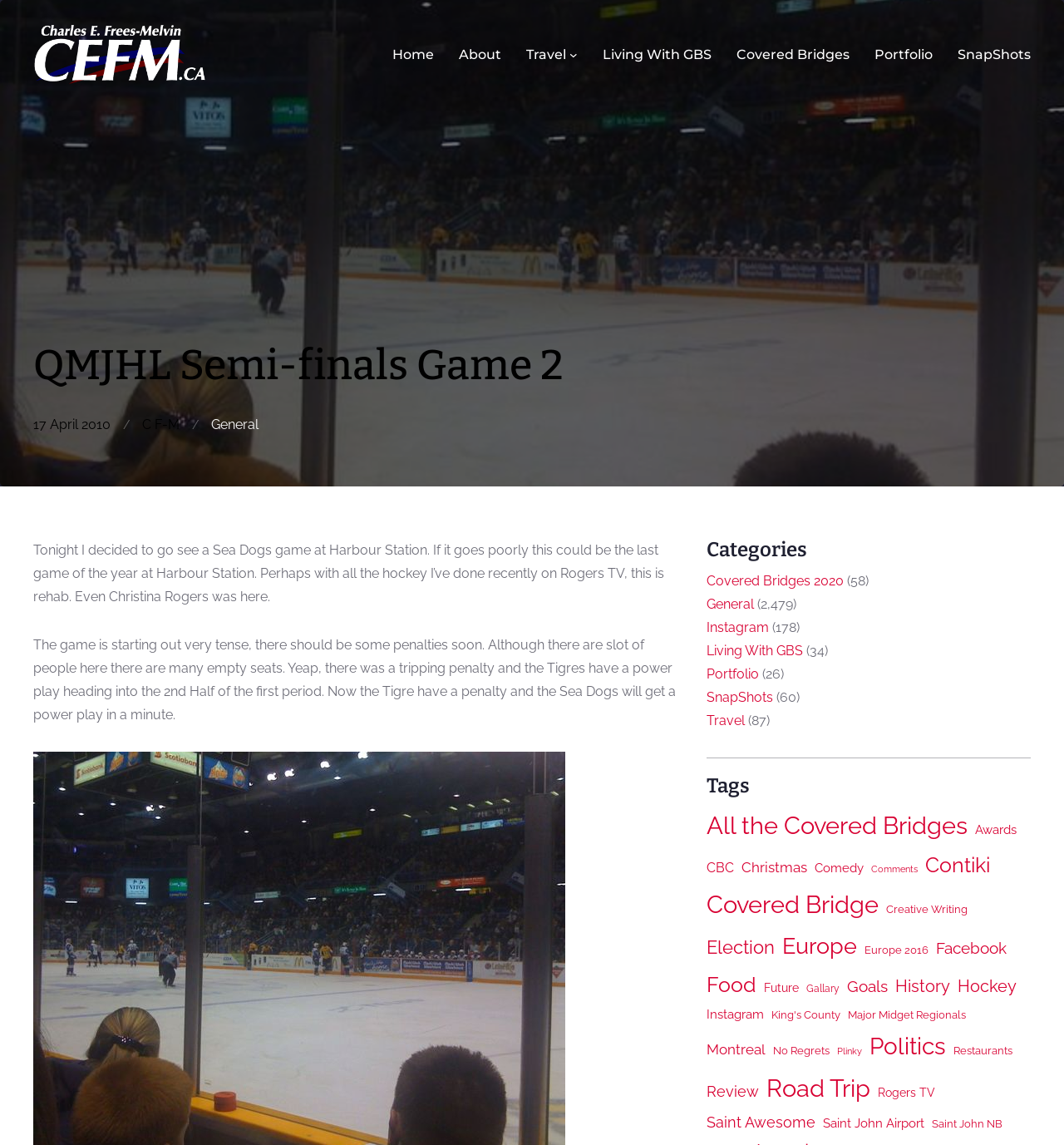Give a detailed overview of the webpage's appearance and contents.

This webpage appears to be a blog post about a QMJHL semi-finals game 2, specifically the C. E. Frees-Melvin game. At the top of the page, there is a header section with a logo and a navigation menu that includes links to "Home", "About", "Travel", and other categories. Below the header, there is a heading that reads "QMJHL Semi-finals Game 2" followed by a timestamp indicating that the post was published on April 17, 2010.

The main content of the page is a blog post that describes the author's experience attending a Sea Dogs game at Harbour Station. The post is divided into two paragraphs, with the first paragraph describing the author's decision to attend the game and the second paragraph providing a play-by-play of the game's first period.

To the right of the main content, there is a sidebar that lists categories, including "Covered Bridges 2020", "General", "Instagram", and others, each with a corresponding number of items in parentheses. Below the categories, there is a list of tags, including "All the Covered Bridges", "Awards", "CBC", and many others, each with a corresponding number of items in parentheses.

At the very bottom of the page, there is a horizontal separator line, followed by a list of links to various topics, including "Europe", "Food", "Hockey", and many others, each with a corresponding number of items in parentheses.